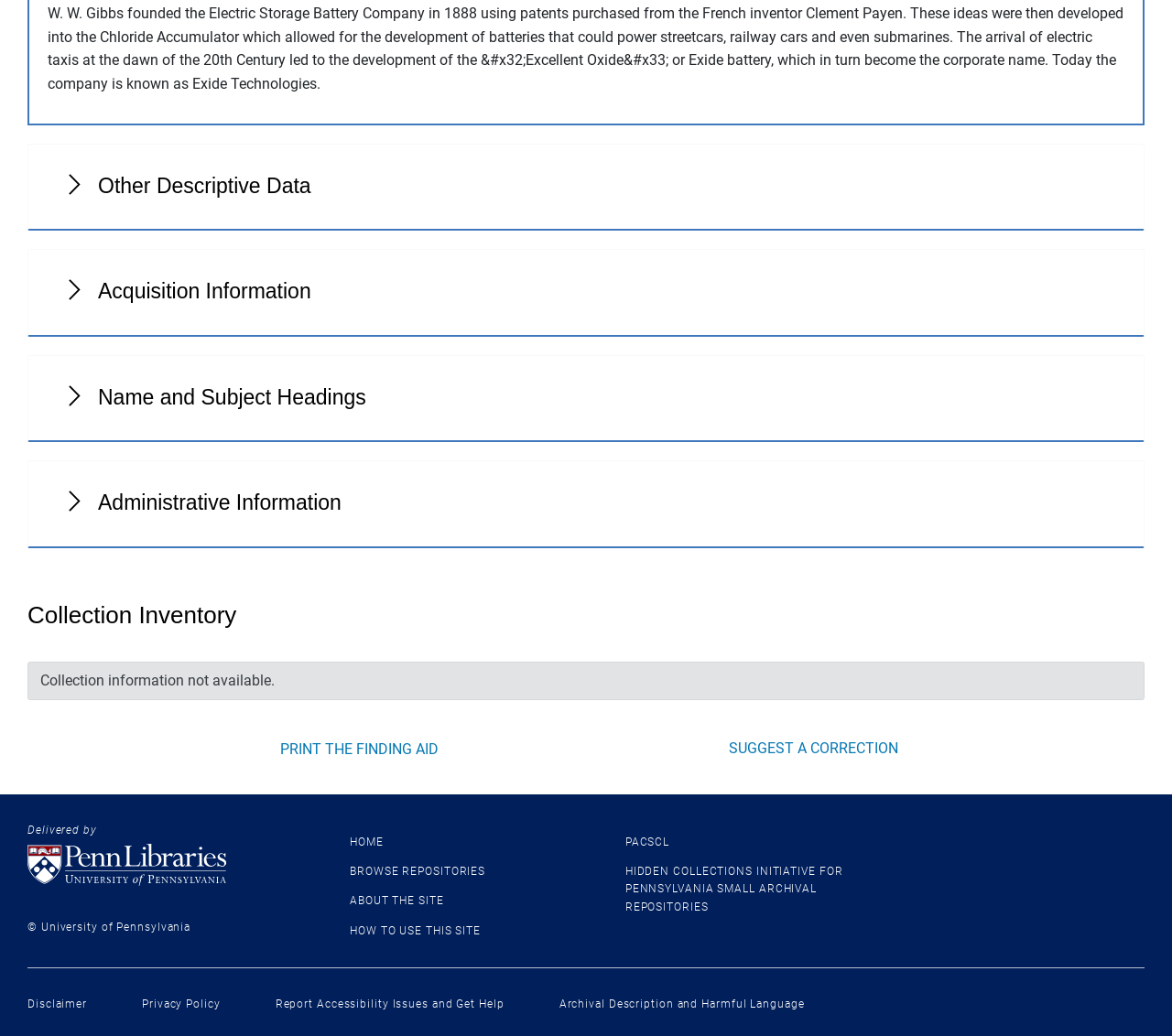Give a one-word or phrase response to the following question: What is the company founded by W. W. Gibbs?

Electric Storage Battery Company